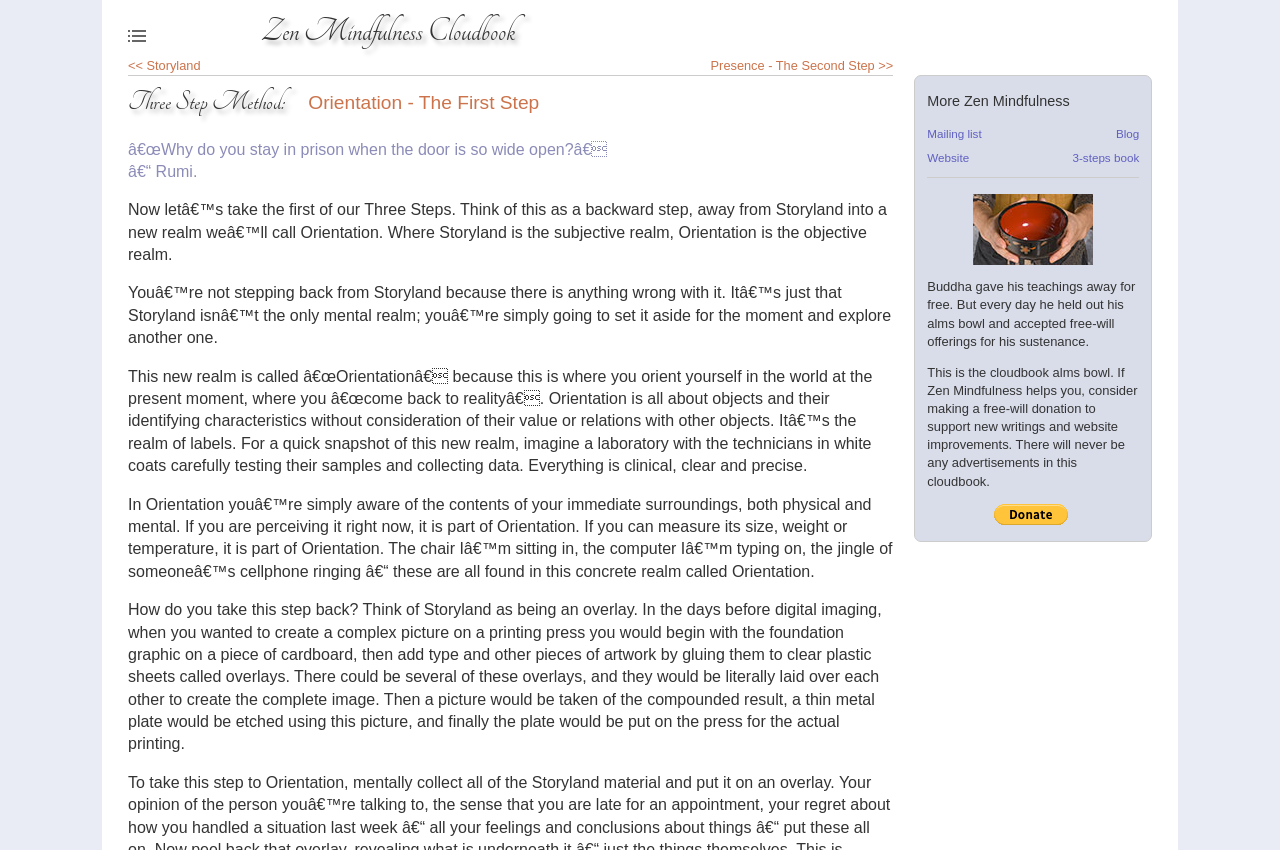What is the purpose of the Orientation step?
Could you answer the question with a detailed and thorough explanation?

The Orientation step is meant to help individuals set aside their subjective realm, known as Storyland, and focus on the objective realm, where they can perceive their immediate surroundings, both physical and mental, without considering their value or relations with other objects.